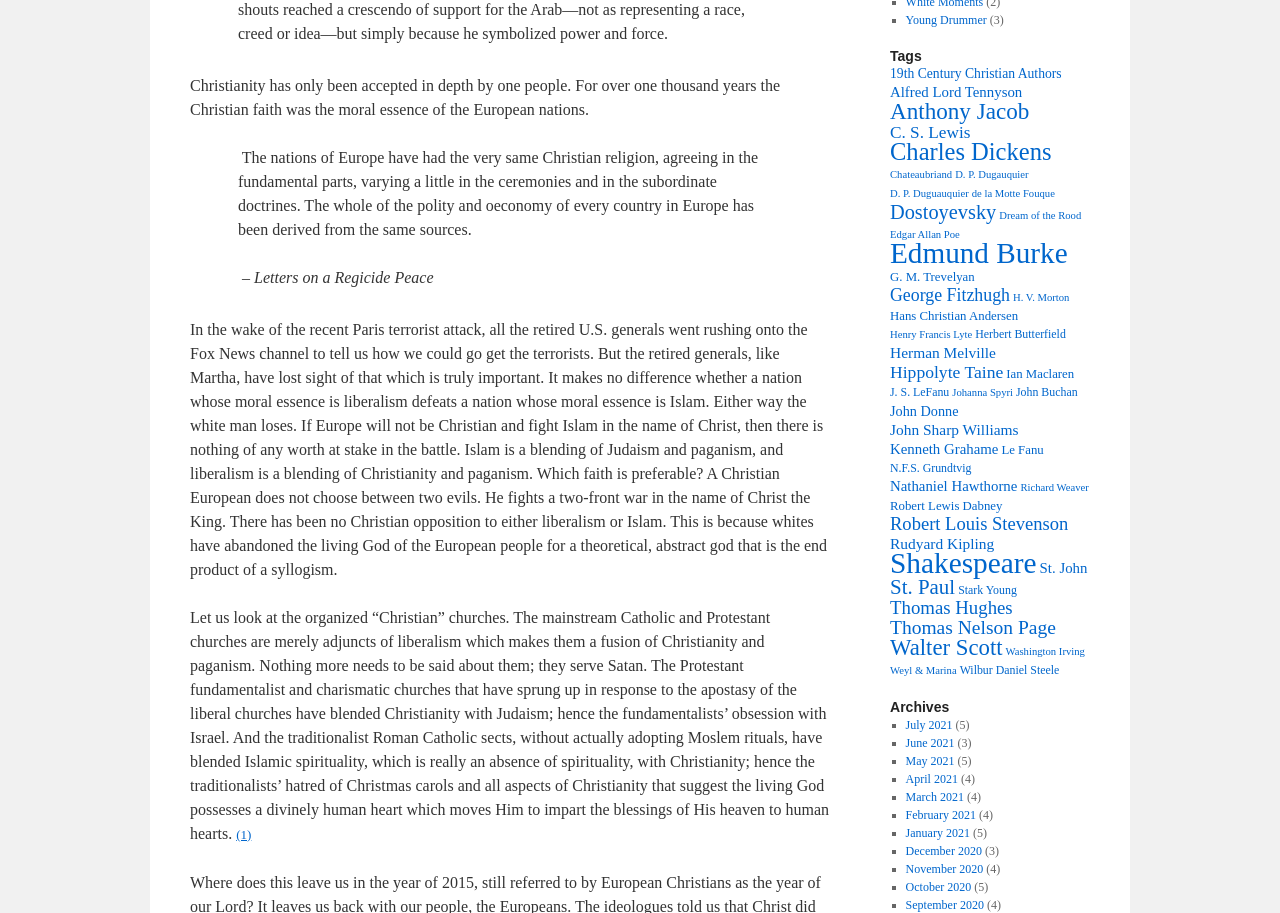Answer the question in a single word or phrase:
What is the main topic of the webpage?

Christianity